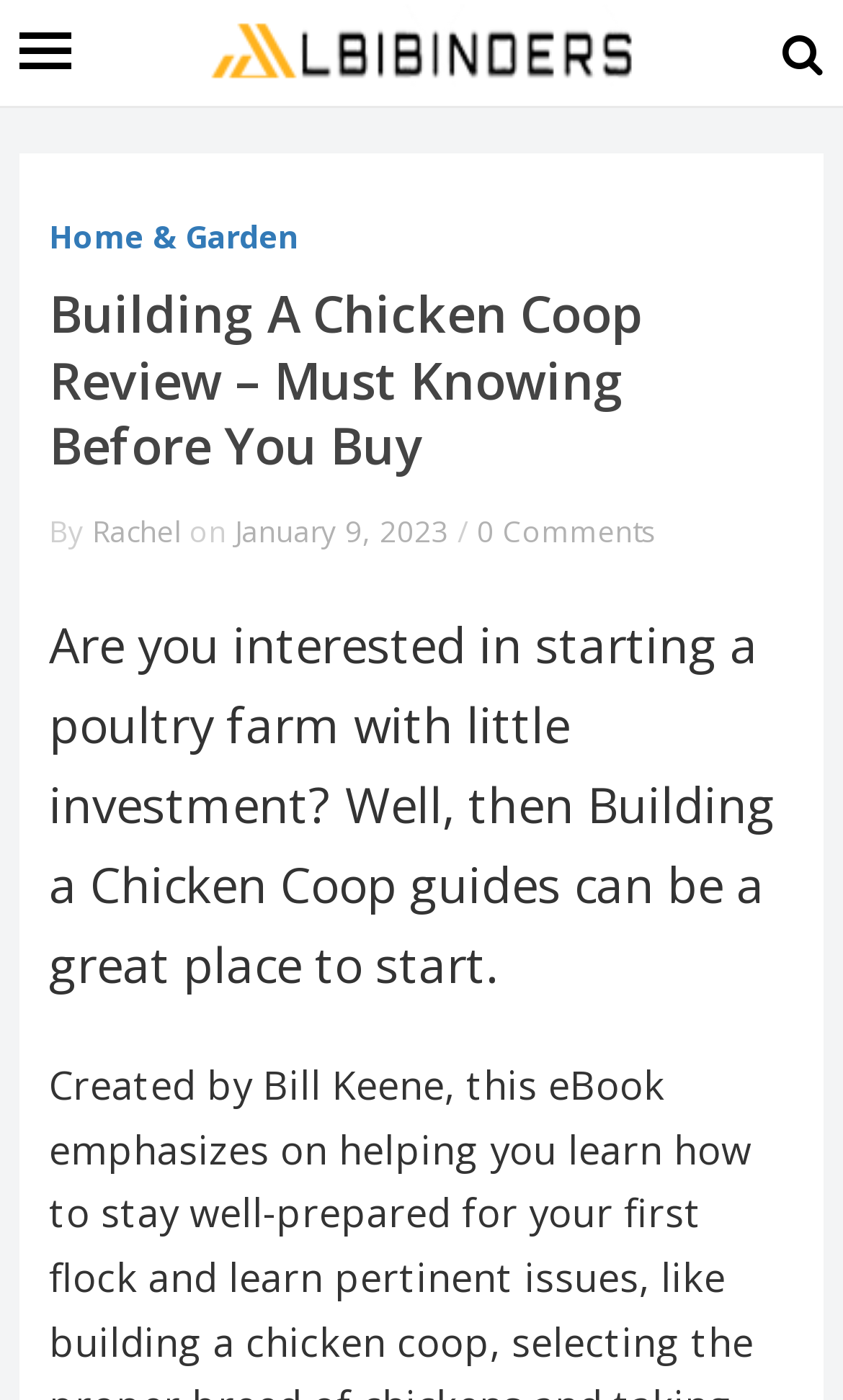Please give a succinct answer using a single word or phrase:
What is the purpose of the 'Building a Chicken Coop' guide?

Starting a poultry farm